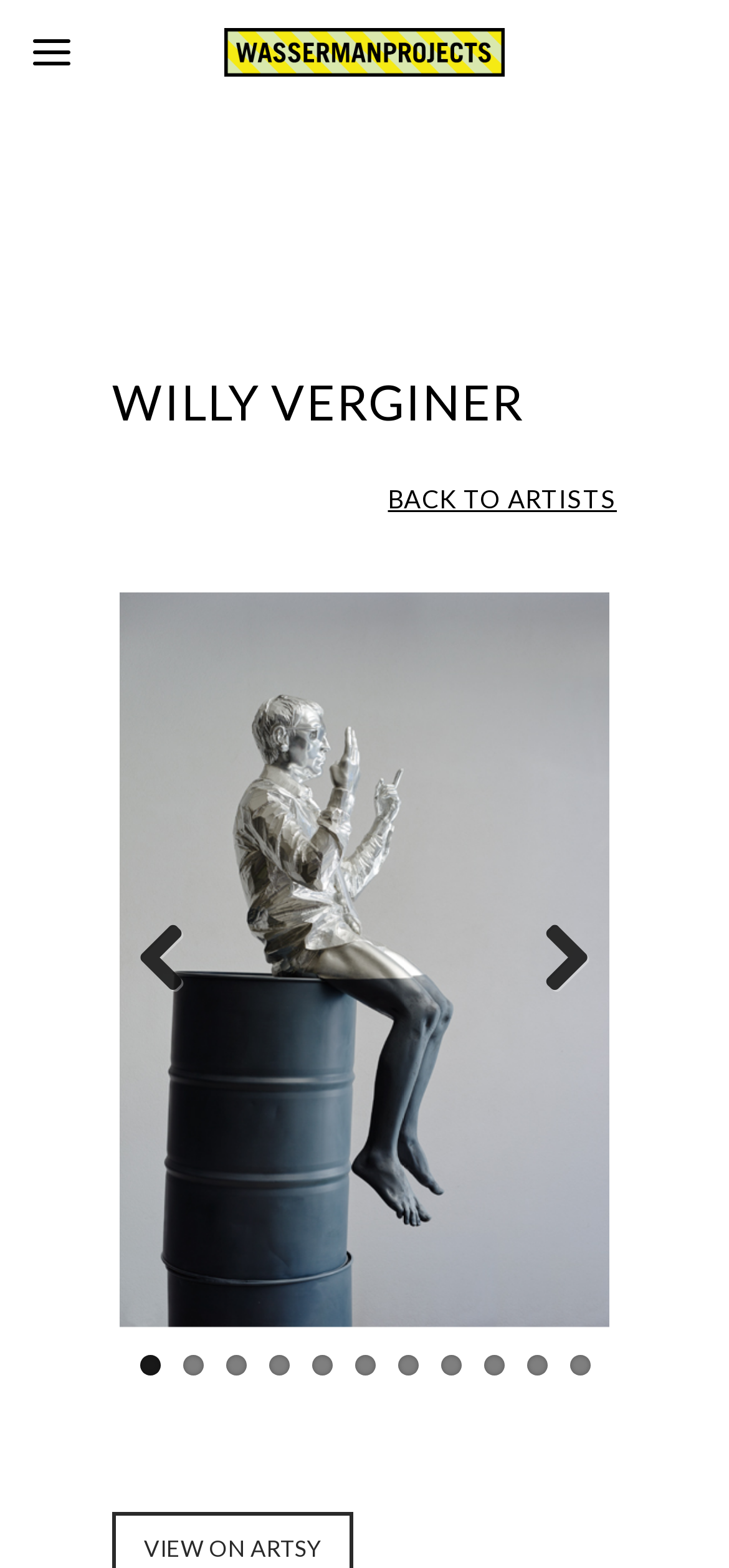Please specify the bounding box coordinates for the clickable region that will help you carry out the instruction: "Click on the logo".

[0.308, 0.023, 0.692, 0.046]